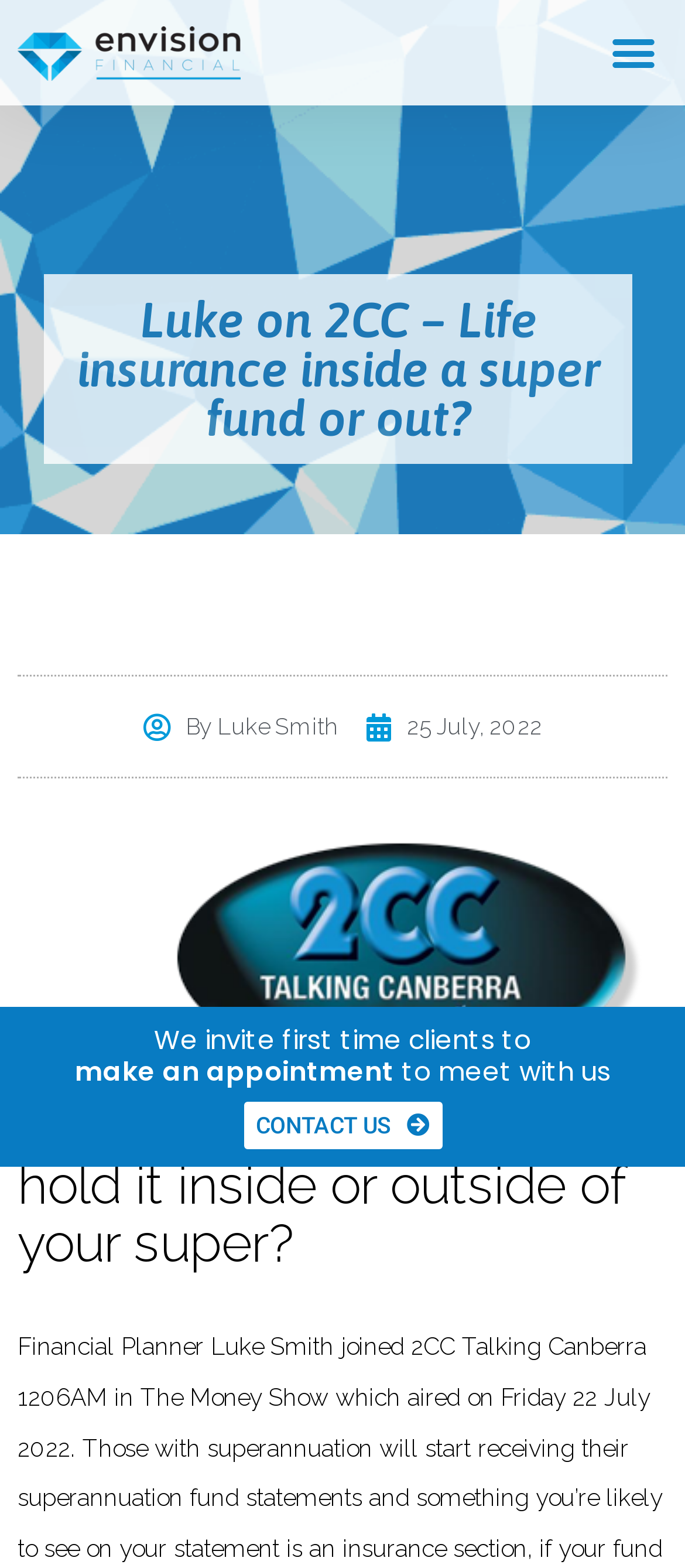Generate an in-depth caption that captures all aspects of the webpage.

The webpage is about an article discussing life insurance, specifically whether to hold it inside or outside of a superannuation fund. At the top left corner, there is an Envision Financial Planning Canberra logo. Next to it, on the top right corner, is a menu toggle button. 

Below the logo, there is a main heading that reads "Luke on 2CC – Life insurance inside a super fund or out?" with the author's name "By Luke Smith" and the date "25 July, 2022" written in smaller text below it. 

The main content of the article starts with a paragraph that asks the question "Life insurance, should you hold it inside or outside of your super?" The text is positioned in the middle of the page, spanning almost the entire width.

Further down the page, there is a secondary heading that invites first-time clients to make an appointment to meet with the company. Below this heading, there is a "CONTACT US" link, positioned roughly in the middle of the page.